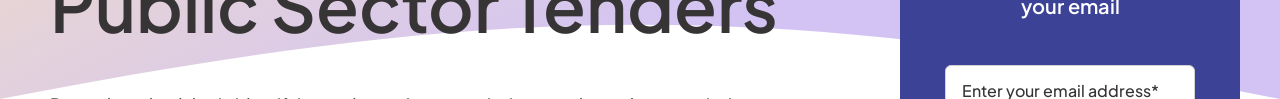Based on what you see in the screenshot, provide a thorough answer to this question: What is the color scheme of the background?

The caption describes a subtle gradient background that enhances the visual appeal, transitioning from a soft pink to a light lavender hue, which suggests a calming and soothing color scheme.